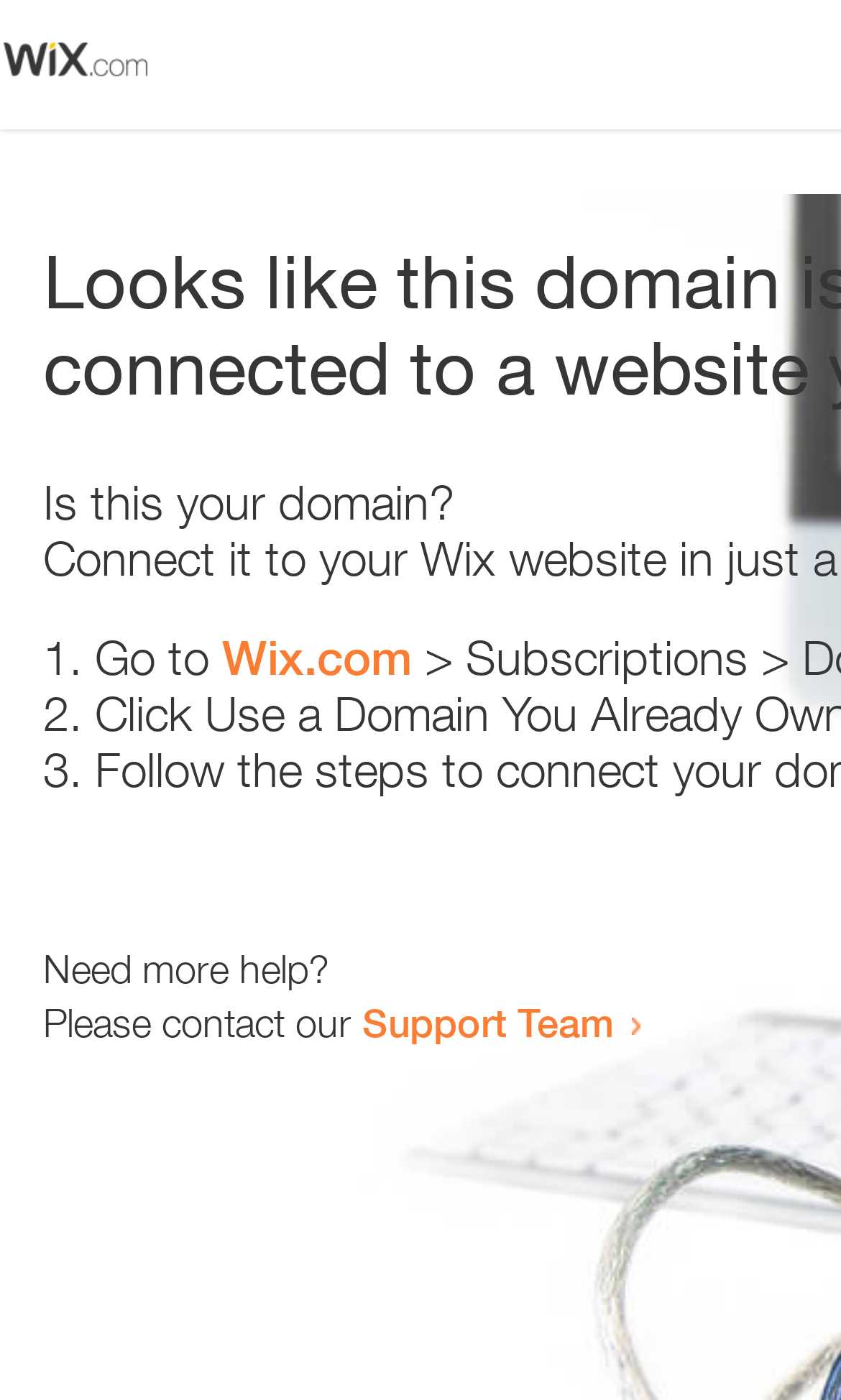Extract the main heading from the webpage content.

Looks like this domain isn't
connected to a website yet